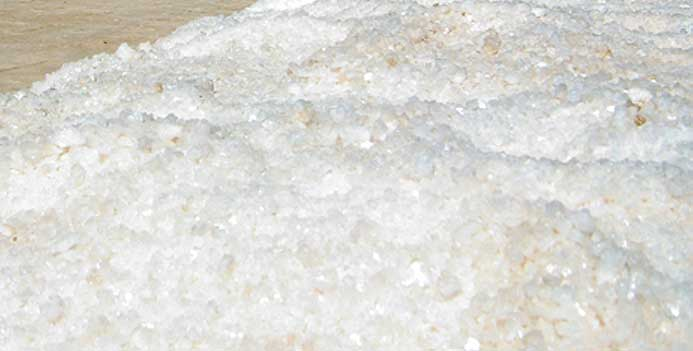Provide a comprehensive description of the image.

The image prominently features a generous mound of coarse salt, showcasing its glistening white crystals that reflect light, creating a sparkling effect. The texture of the salt is highlighted, with individual grains visible, indicating its natural and unrefined quality. This image is likely associated with the topic of salt's nutritional aspects, as indicated in the accompanying article titled "Salt: Nutritional Friend or Foe?" The photograph captures the essence of salt as a key ingredient, emphasizing its culinary significance and potential health implications. The backdrop appears neutral, enhancing the focus on the salt’s quality and texture, evoking a sense of purity and natural sourcing.